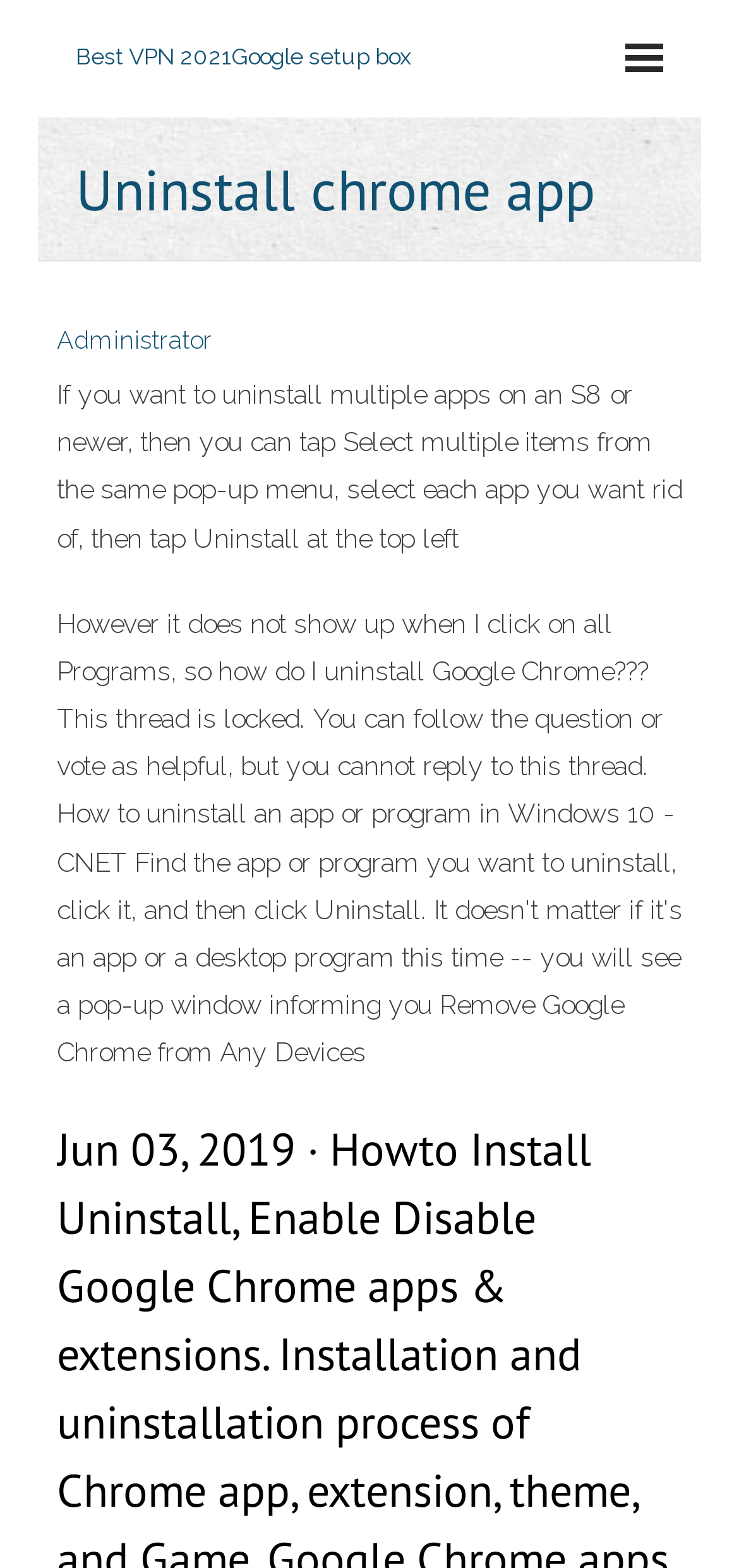Locate the UI element that matches the description Administrator in the webpage screenshot. Return the bounding box coordinates in the format (top-left x, top-left y, bottom-right x, bottom-right y), with values ranging from 0 to 1.

[0.077, 0.207, 0.287, 0.226]